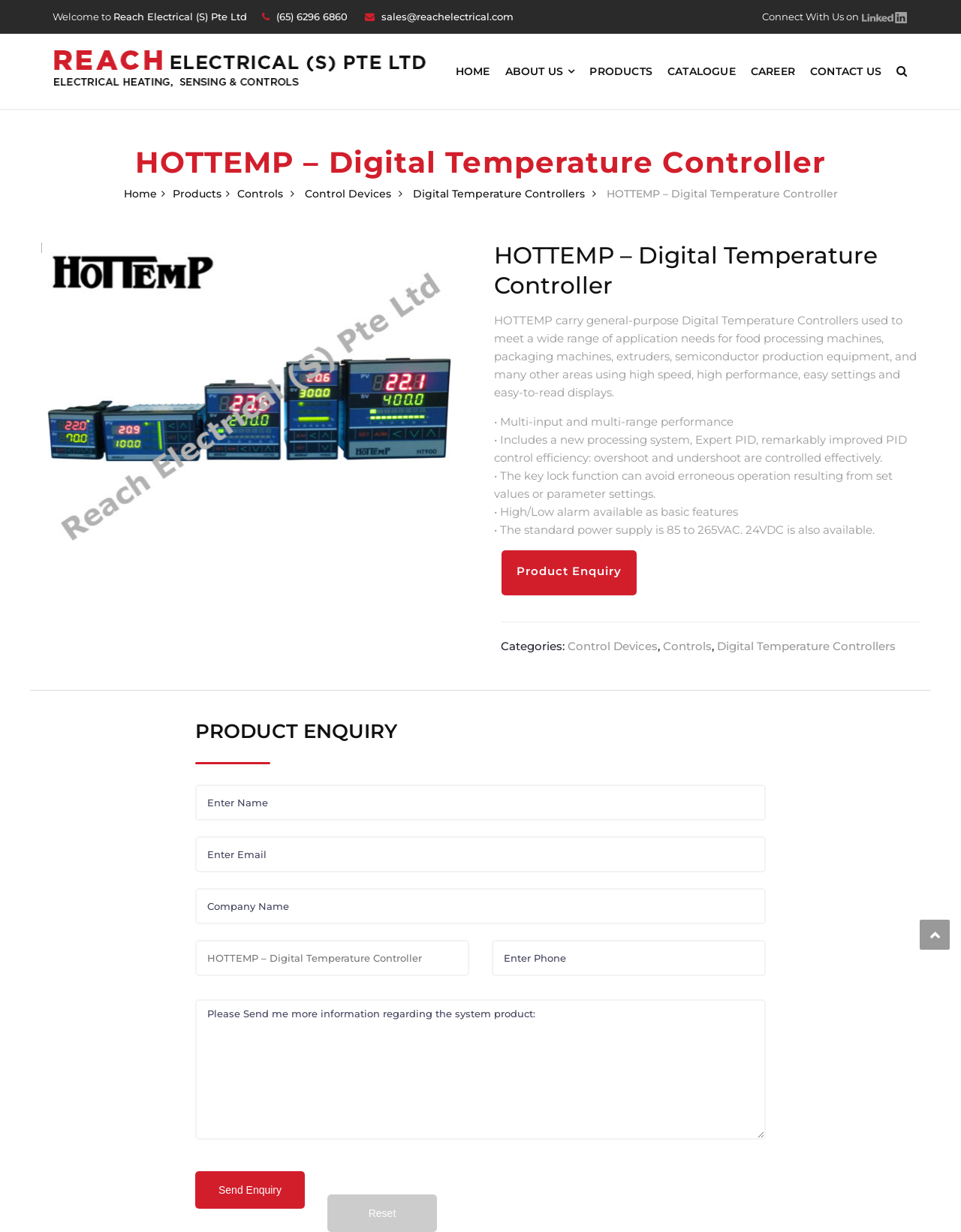Please find the bounding box coordinates of the element that you should click to achieve the following instruction: "Click on the Digital Temperature Controllers link". The coordinates should be presented as four float numbers between 0 and 1: [left, top, right, bottom].

[0.746, 0.519, 0.932, 0.53]